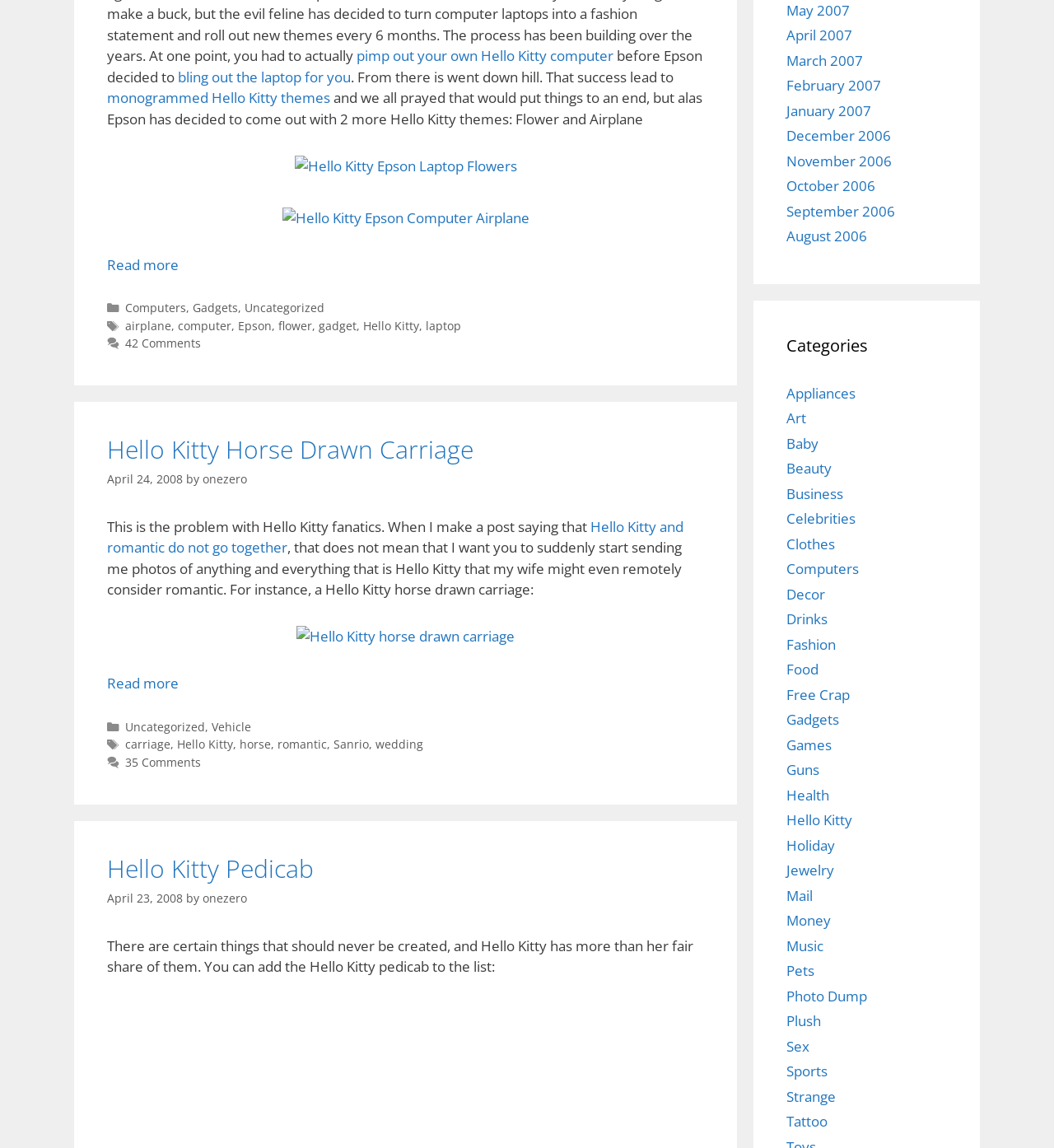Answer in one word or a short phrase: 
What is the date of the 'Hello Kitty Horse Drawn Carriage' post?

April 24, 2008